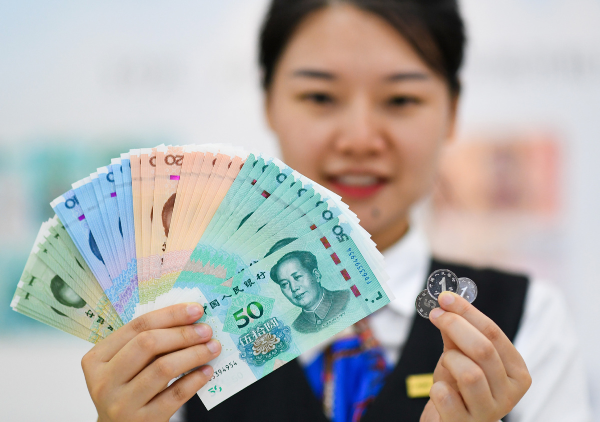Explain the details of the image comprehensively.

In this image, a woman proudly displays an assortment of Chinese currency, showcasing both banknotes and coins from the fifth series of the renminbi. The colorful array of notes includes various denominations, with a prominent 50-yuan note featuring the image of Mao Zedong. She holds a couple of coins in her right hand, further highlighting the diversity of the currency. The background is slightly blurred, focusing the viewer's attention on the woman's presentation of the money, reflecting China's modern economy and financial practices. This photograph emphasizes the cultural significance of currency and its role in everyday transactions, underscoring the ongoing evolution of the renminbi.